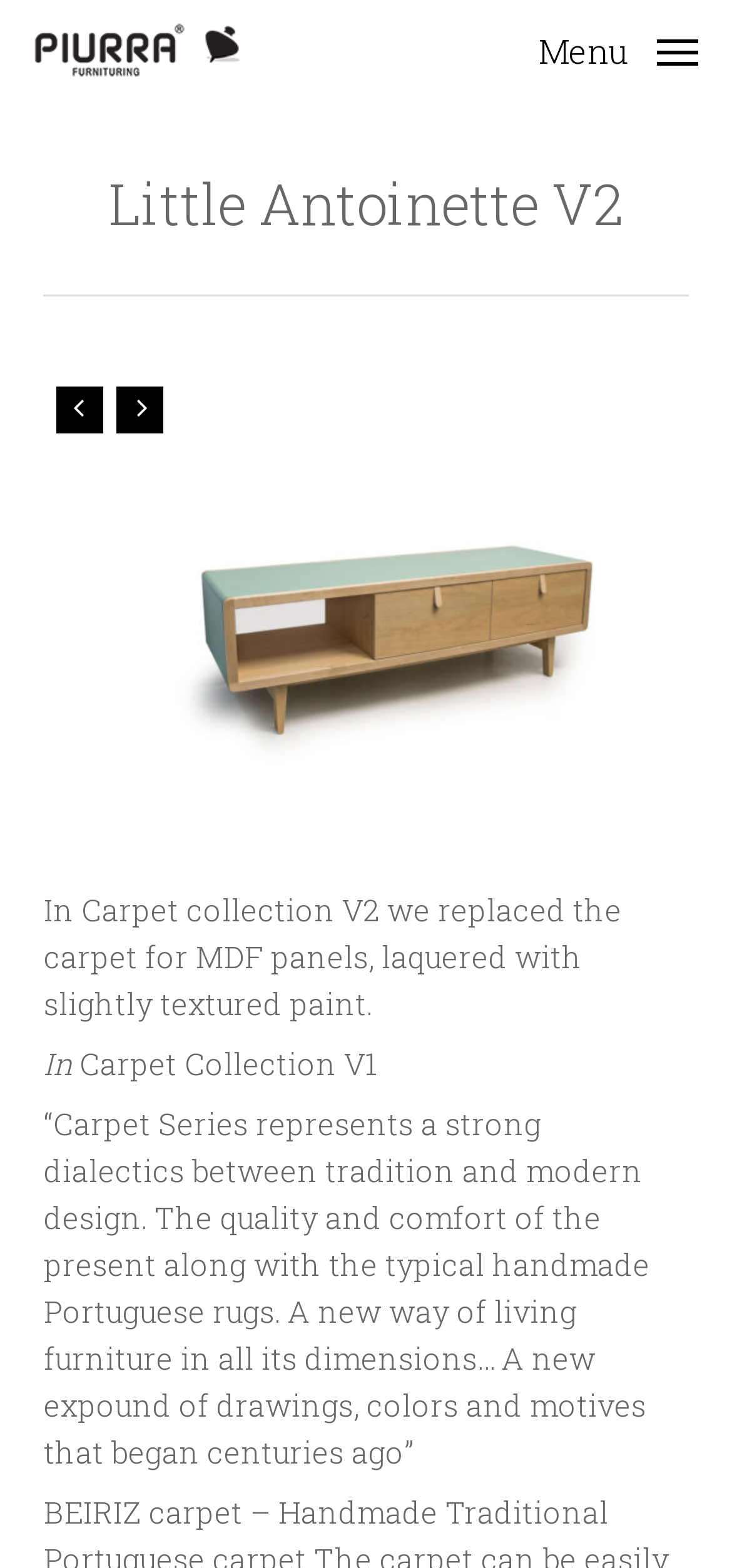What is the brand name of the furniture?
Using the visual information from the image, give a one-word or short-phrase answer.

Piurra Furnituring